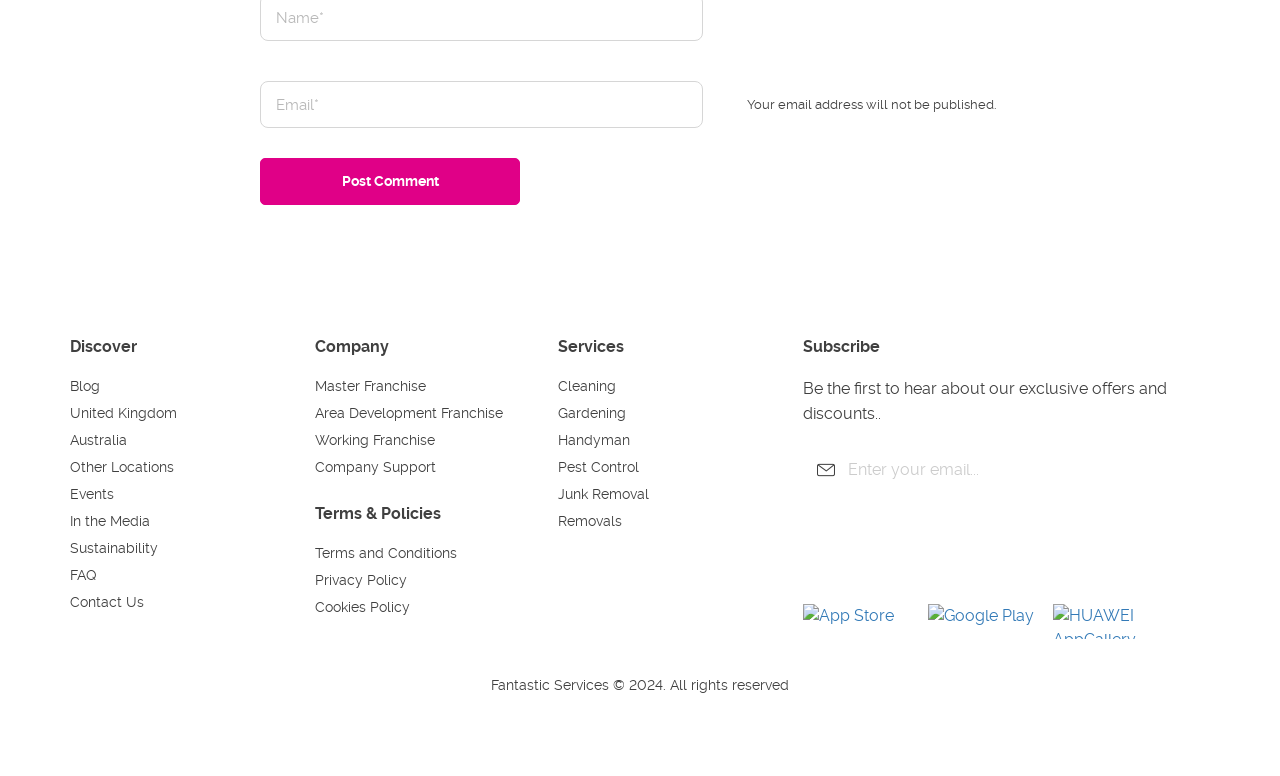What is the purpose of the 'Post Comment' button?
From the details in the image, provide a complete and detailed answer to the question.

The 'Post Comment' button is likely used to submit a comment or feedback, possibly related to a blog post or article, as it is located near the 'Email*' textbox and the 'Your email address will not be published.' text.